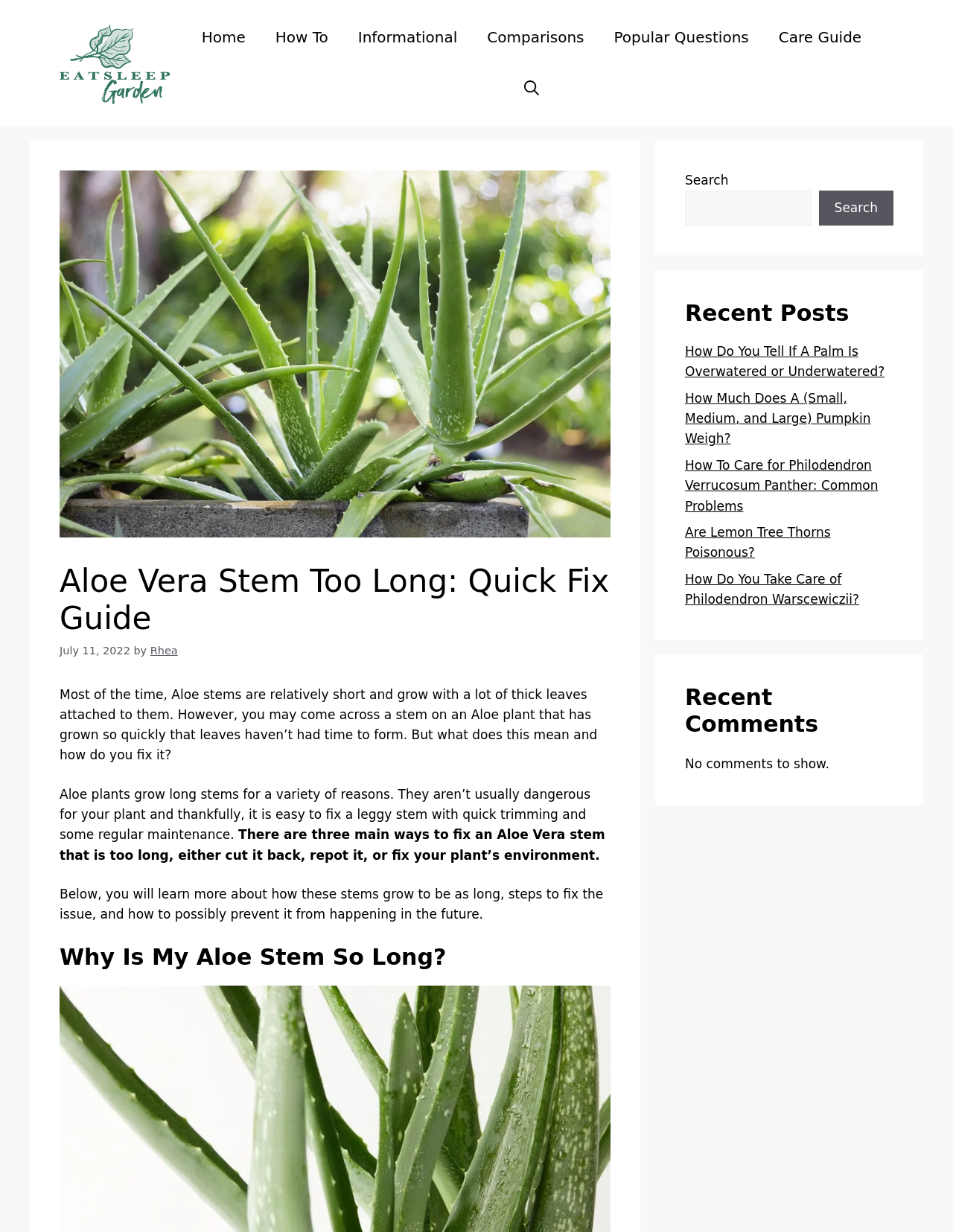Show the bounding box coordinates for the element that needs to be clicked to execute the following instruction: "View the 'Recent Posts'". Provide the coordinates in the form of four float numbers between 0 and 1, i.e., [left, top, right, bottom].

[0.719, 0.244, 0.938, 0.265]